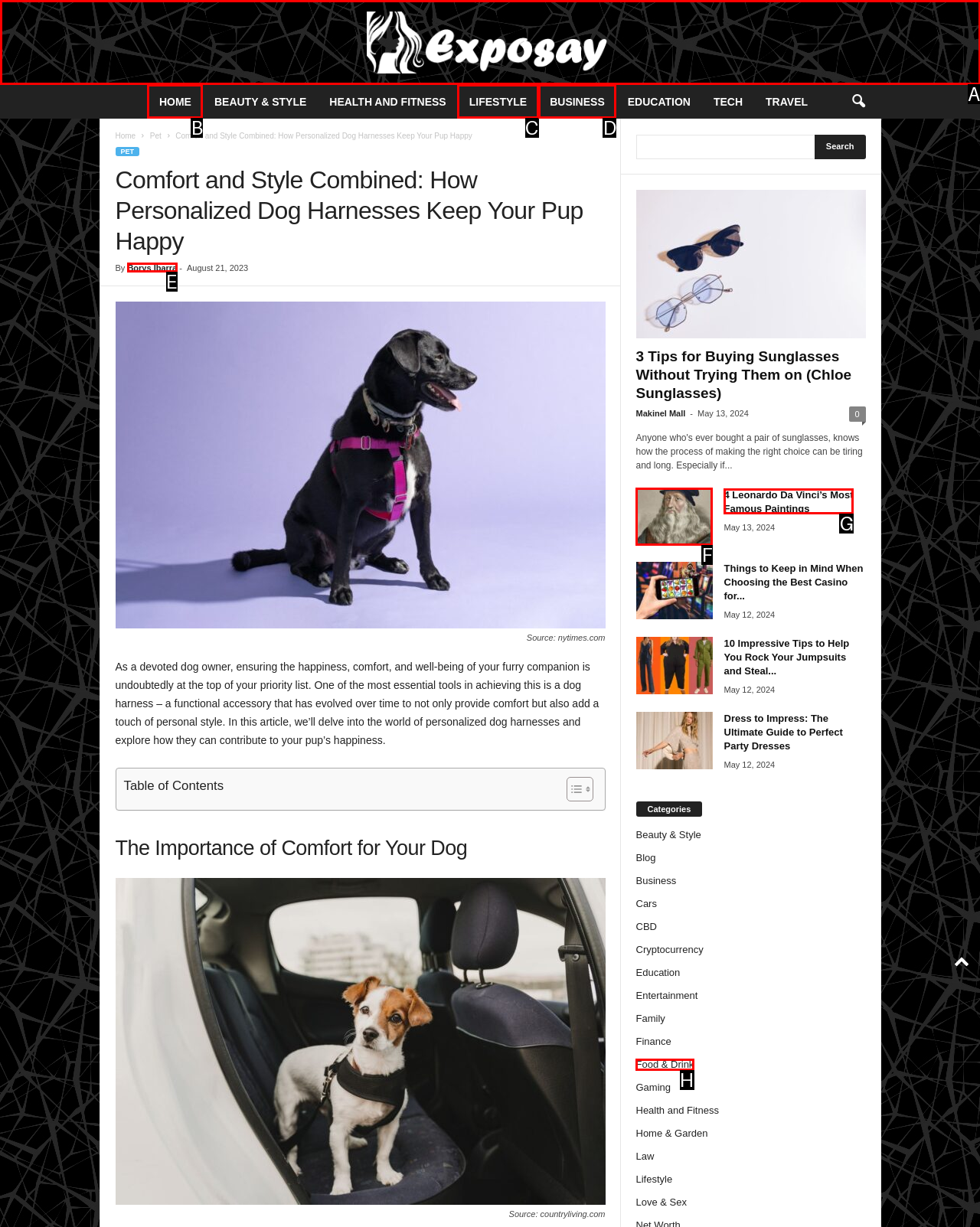Based on the description: Borys Ibarra, identify the matching HTML element. Reply with the letter of the correct option directly.

E